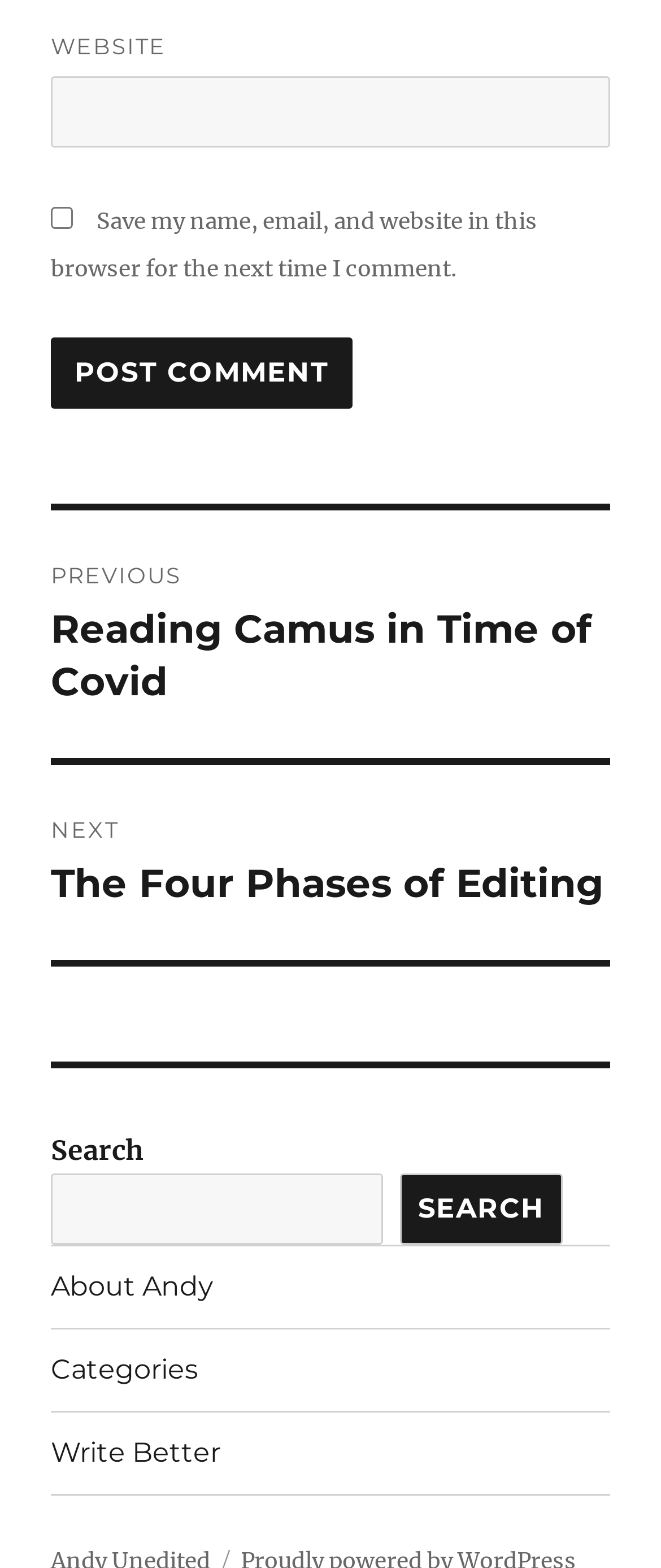What is the label of the checkbox?
Based on the image, provide a one-word or brief-phrase response.

Save my name, email, and website